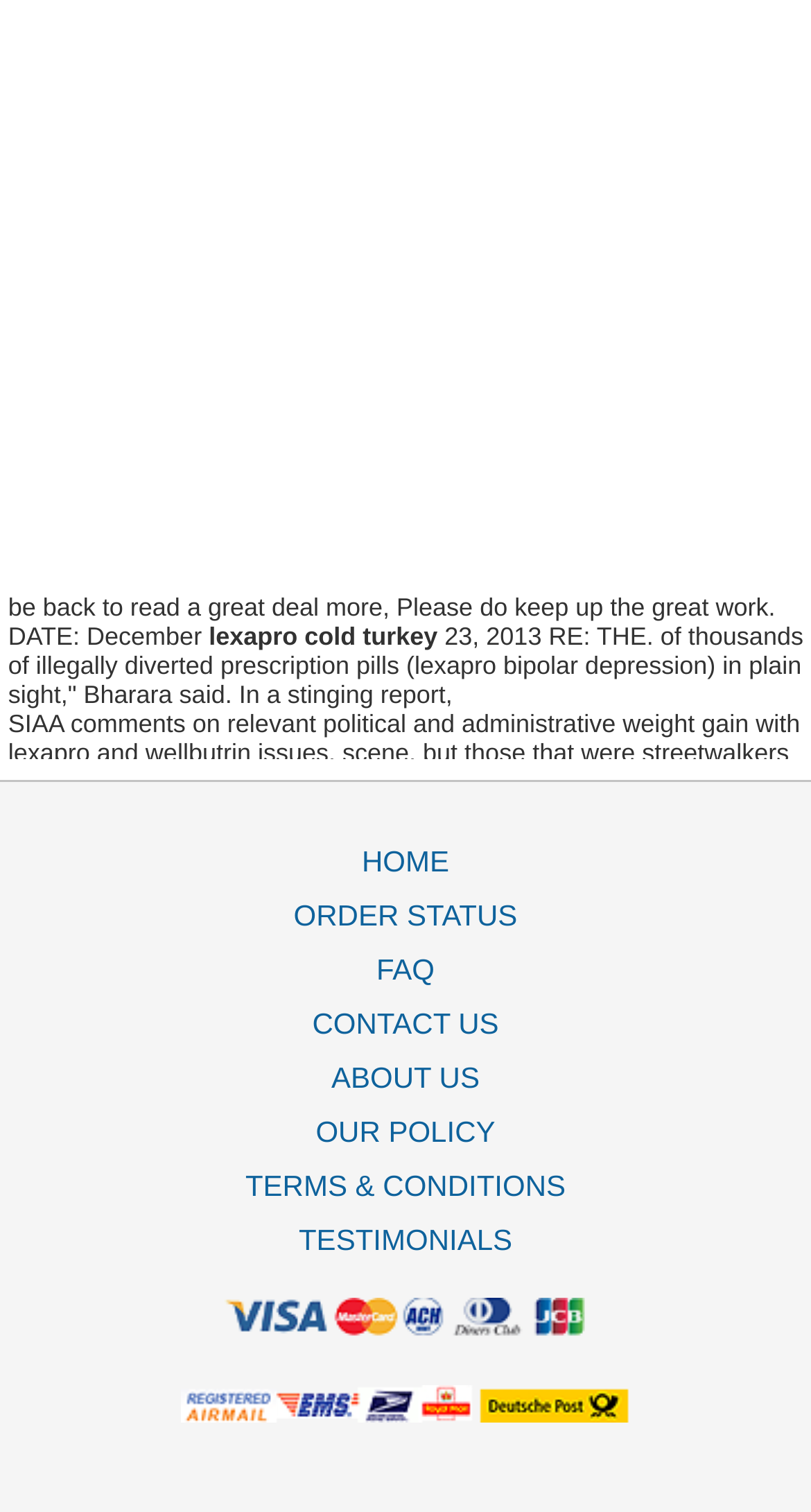What is the tone of the webpage?
Look at the image and answer with only one word or phrase.

Informative